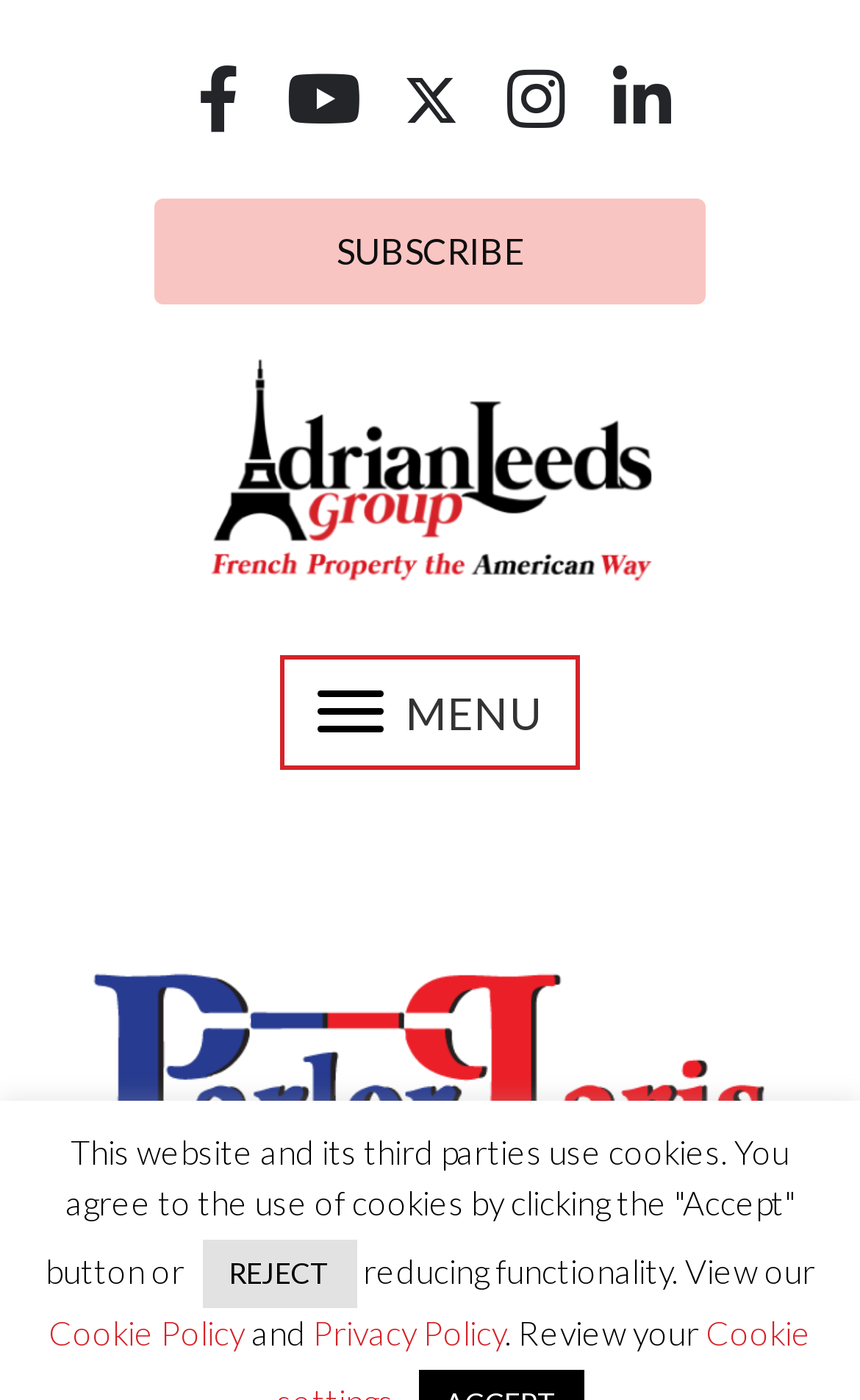Pinpoint the bounding box coordinates of the clickable area necessary to execute the following instruction: "Open the menu". The coordinates should be given as four float numbers between 0 and 1, namely [left, top, right, bottom].

[0.326, 0.467, 0.674, 0.549]